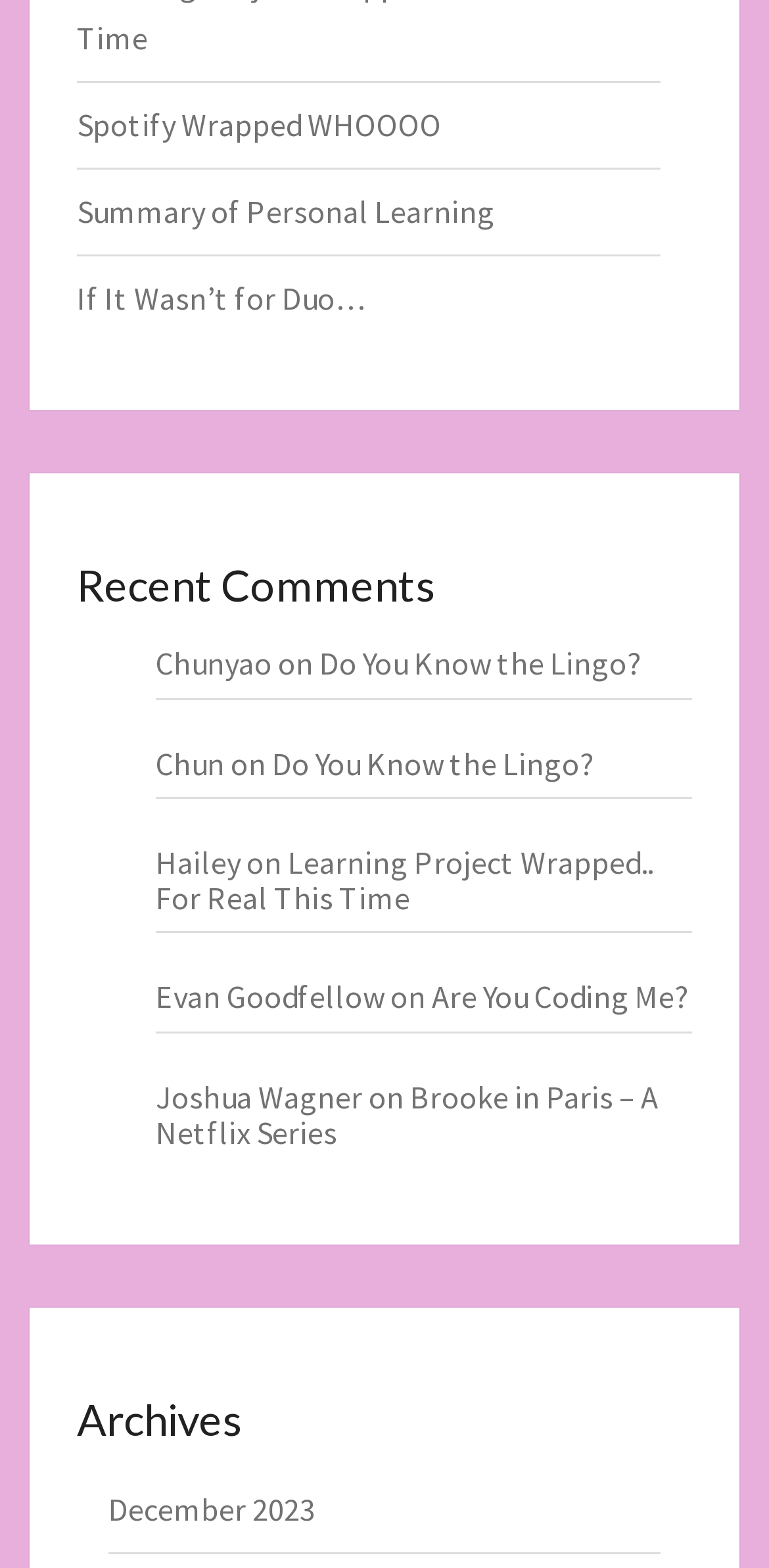Please specify the bounding box coordinates for the clickable region that will help you carry out the instruction: "go to CUSTOMER SUPPORT page".

None